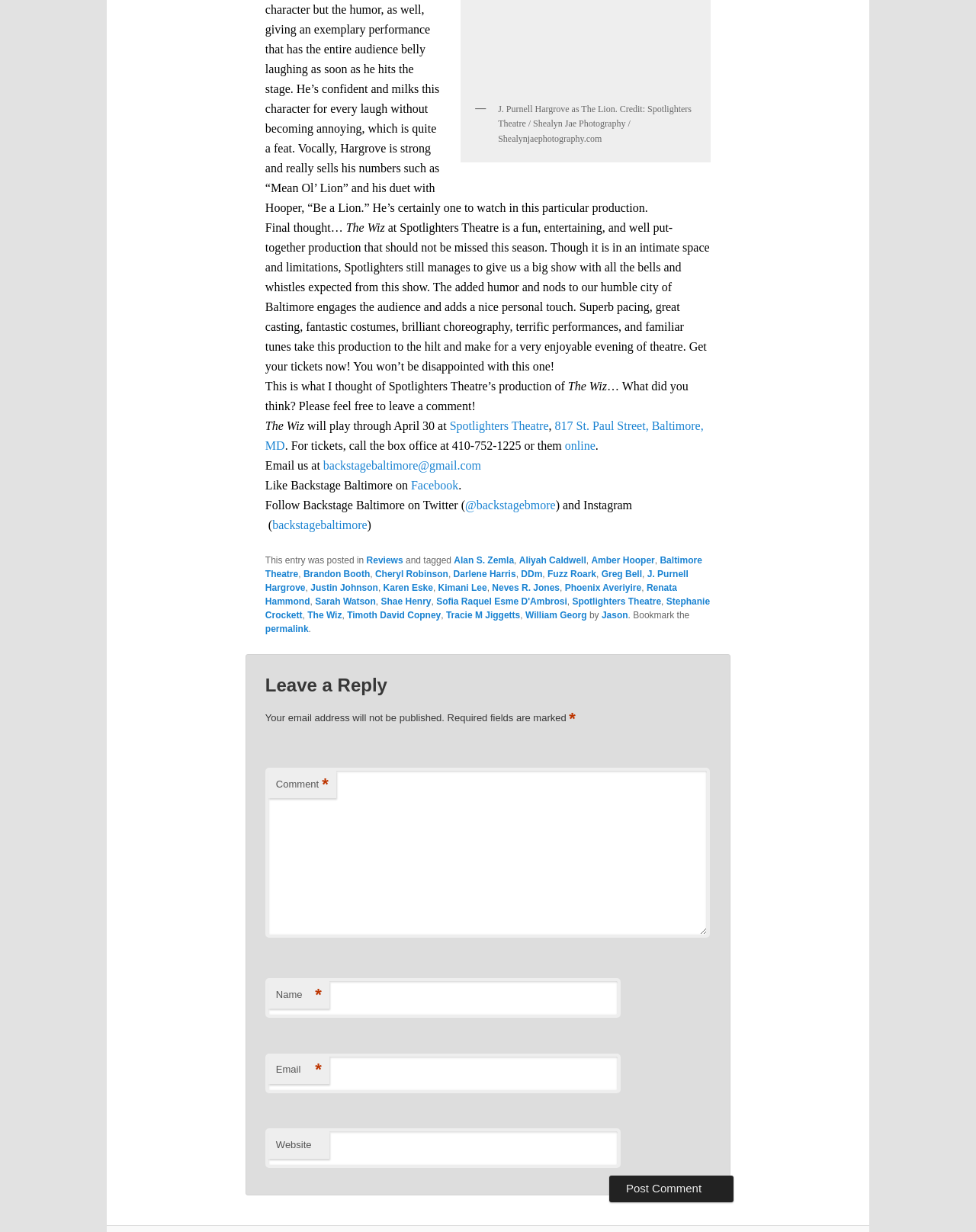Using a single word or phrase, answer the following question: 
What is the title of the play being reviewed?

The Wiz